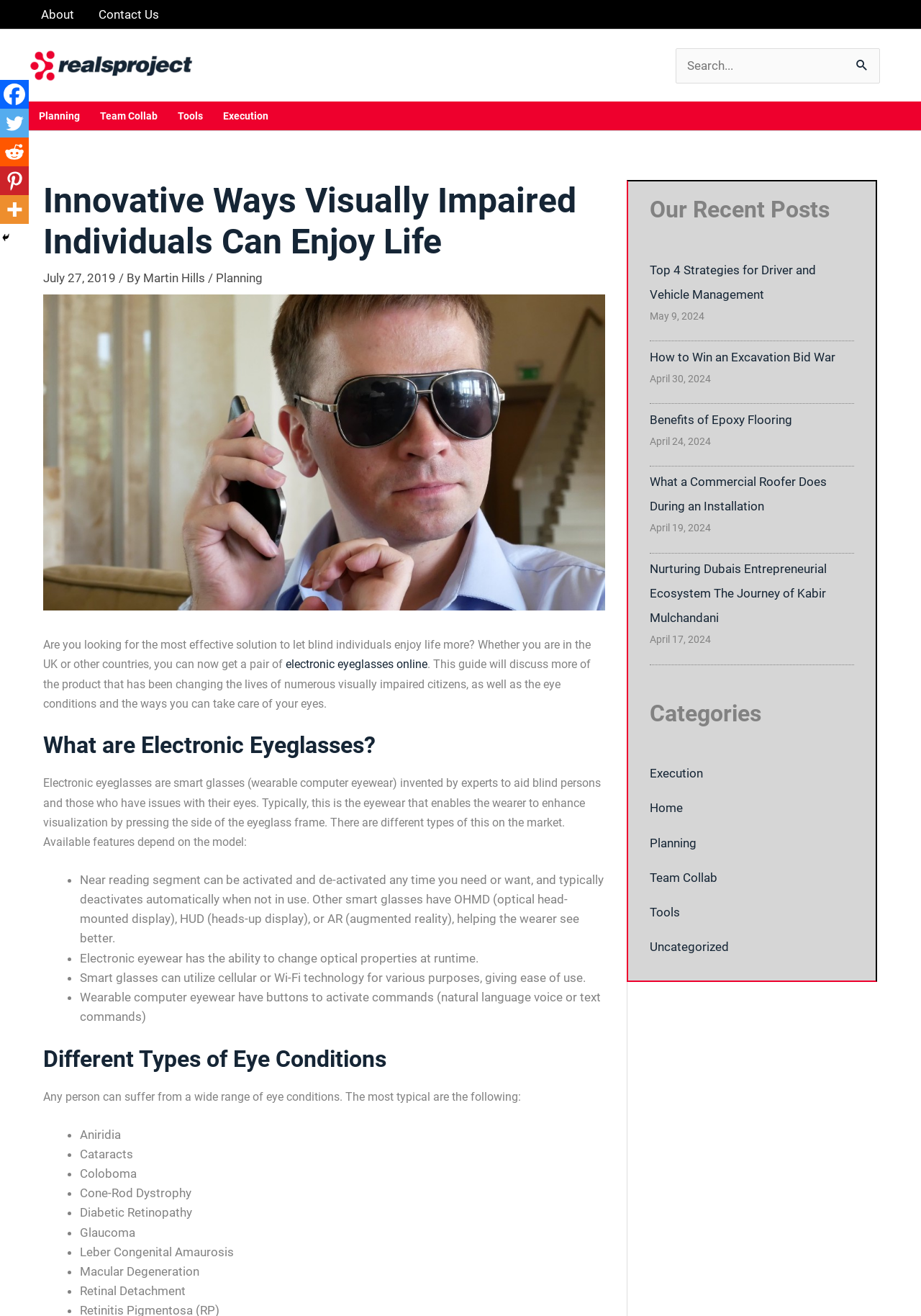What is the category of the recent posts section?
Please answer the question with as much detail and depth as you can.

The recent posts section on the right side of the webpage lists several articles on various topics, including driver and vehicle management, excavation bid war, epoxy flooring, commercial roofing, and entrepreneurial ecosystem.